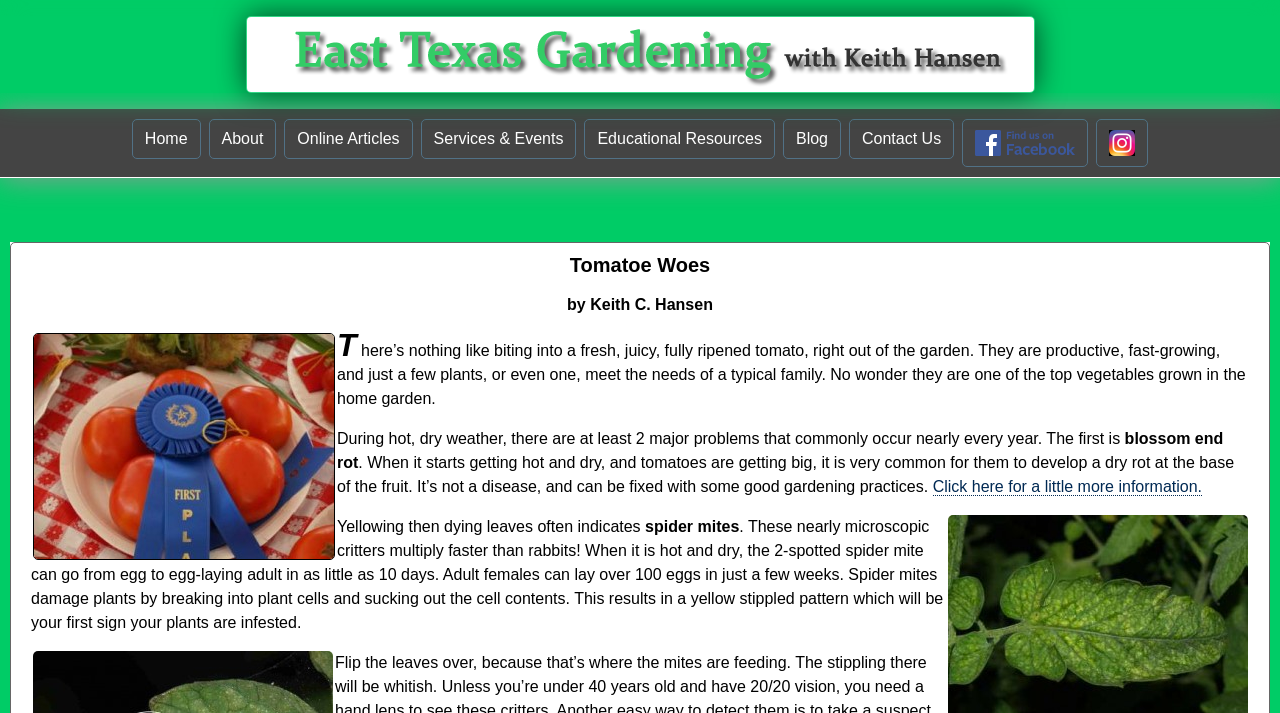Respond with a single word or phrase to the following question:
What are spider mites?

Microscopic critters that damage plants